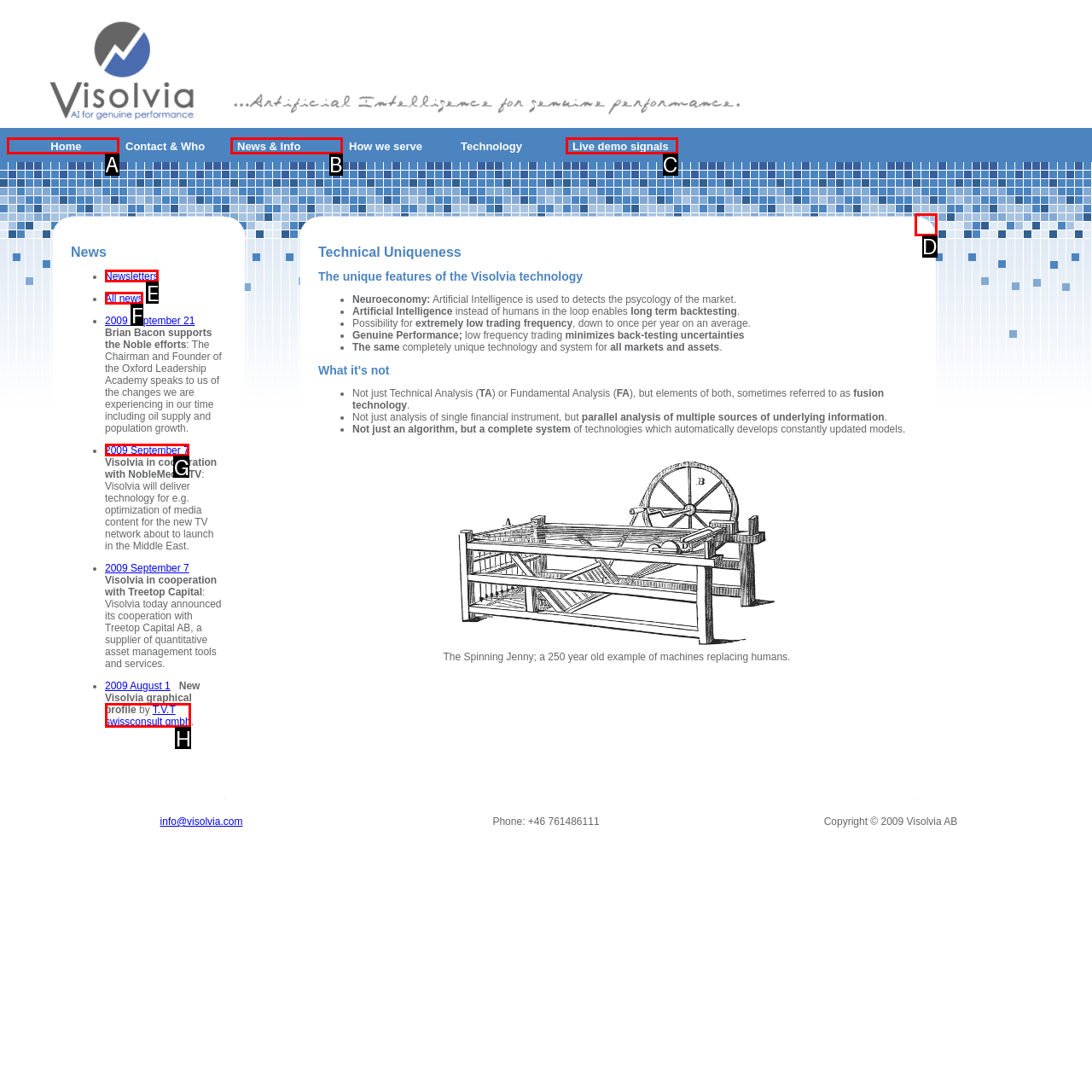Select the correct HTML element to complete the following task: Check the image on the right side
Provide the letter of the choice directly from the given options.

D